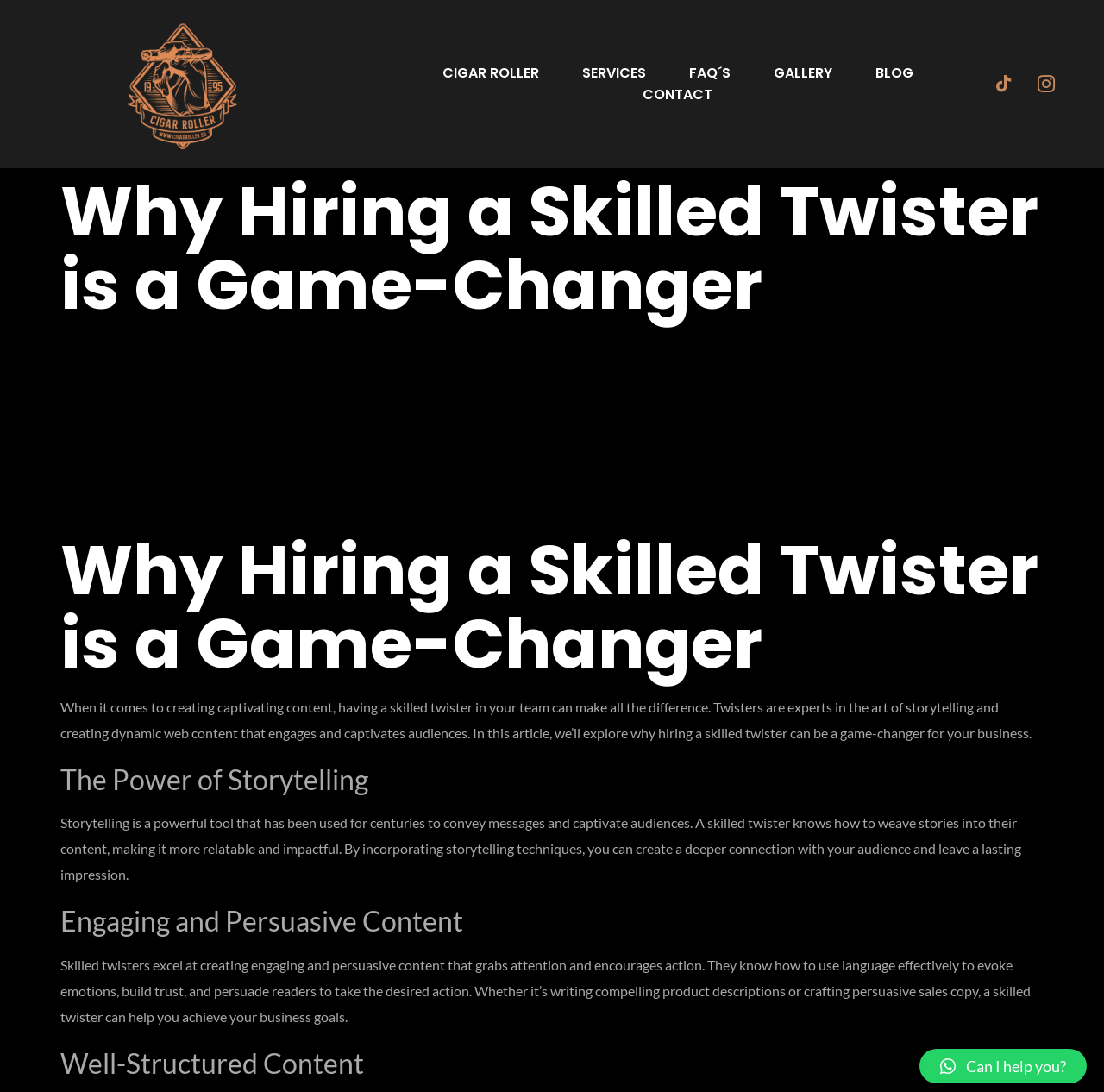Identify the bounding box for the given UI element using the description provided. Coordinates should be in the format (top-left x, top-left y, bottom-right x, bottom-right y) and must be between 0 and 1. Here is the description: Cigar roller

[0.381, 0.057, 0.508, 0.077]